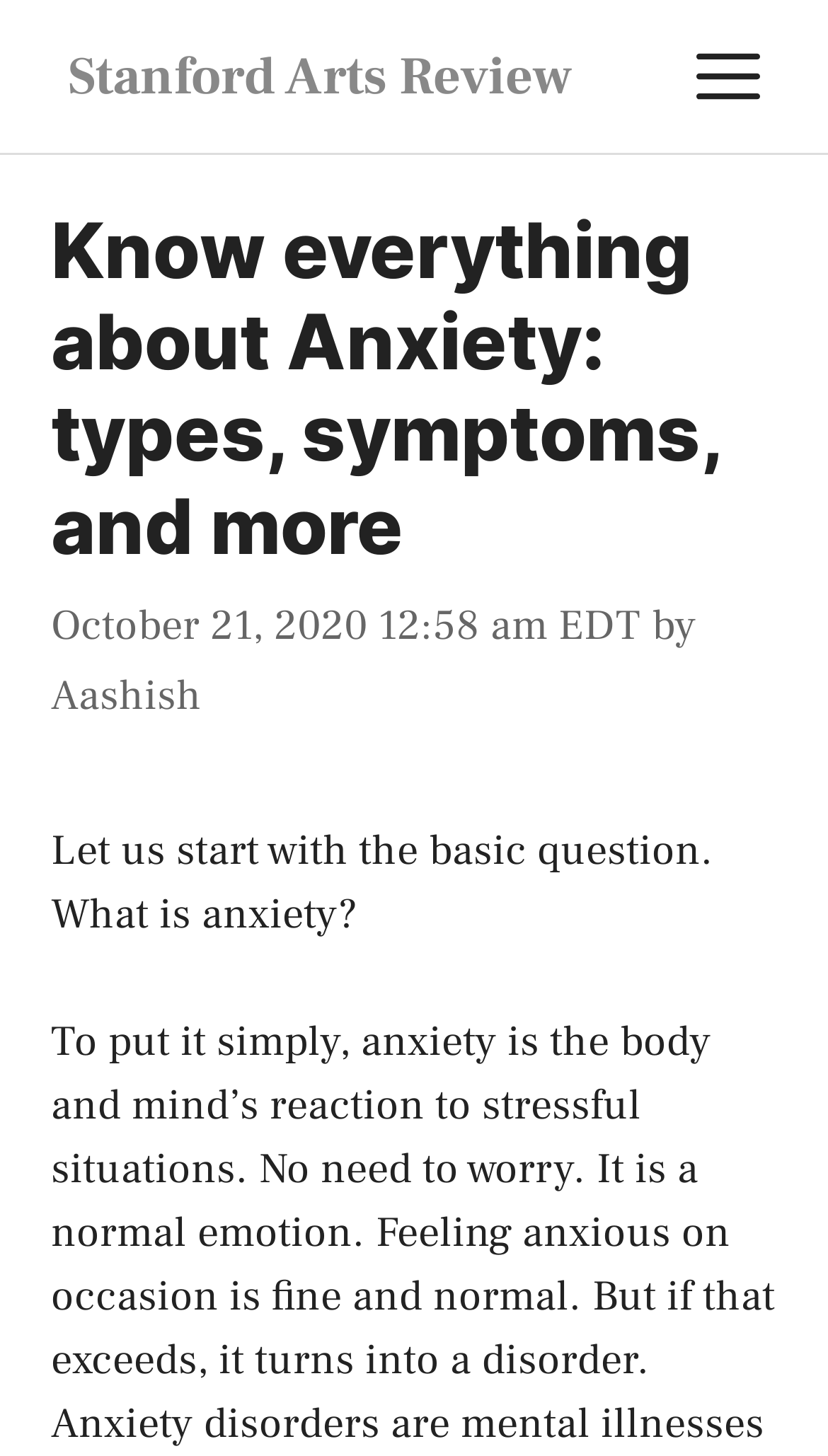Who wrote the article?
Please provide a single word or phrase as the answer based on the screenshot.

Aashish